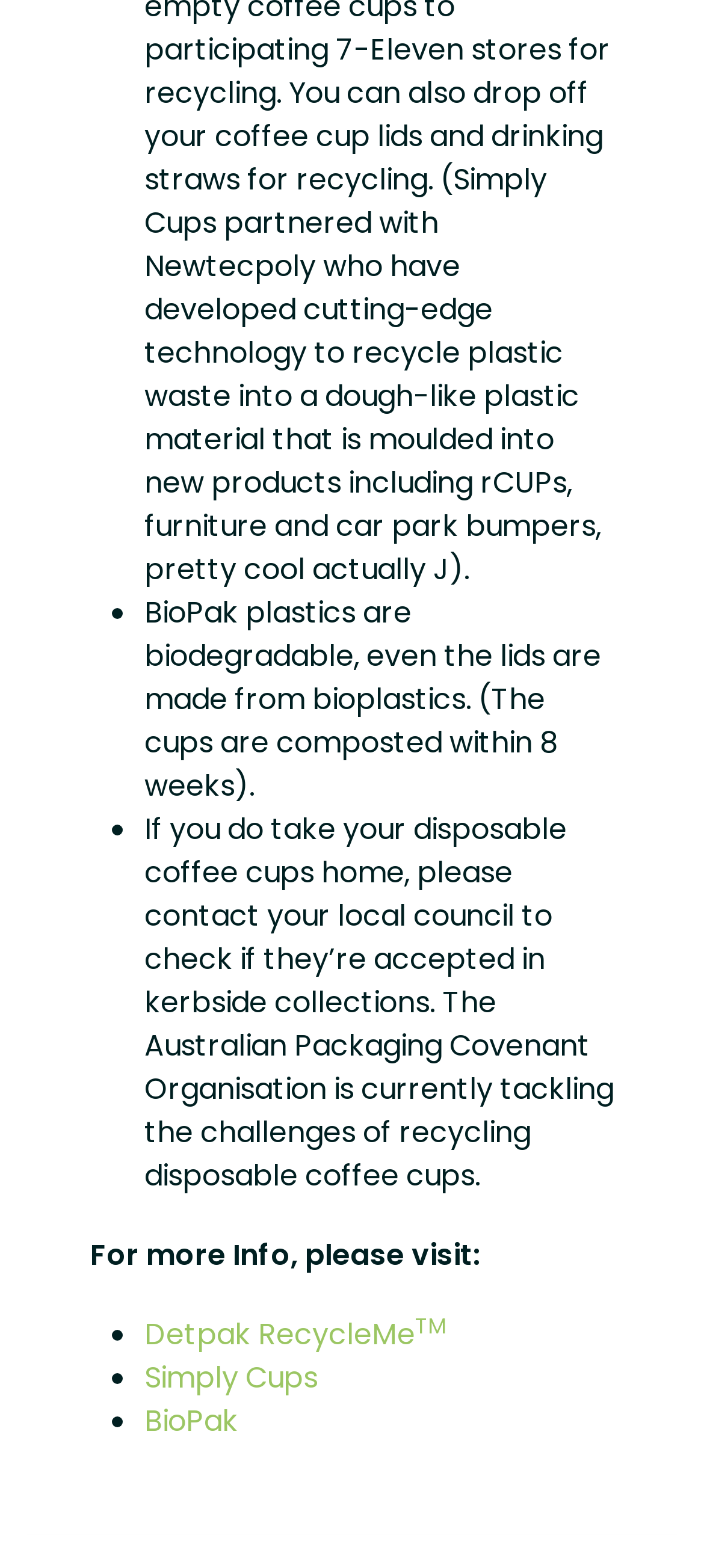How many links are provided for more information?
Based on the screenshot, respond with a single word or phrase.

3